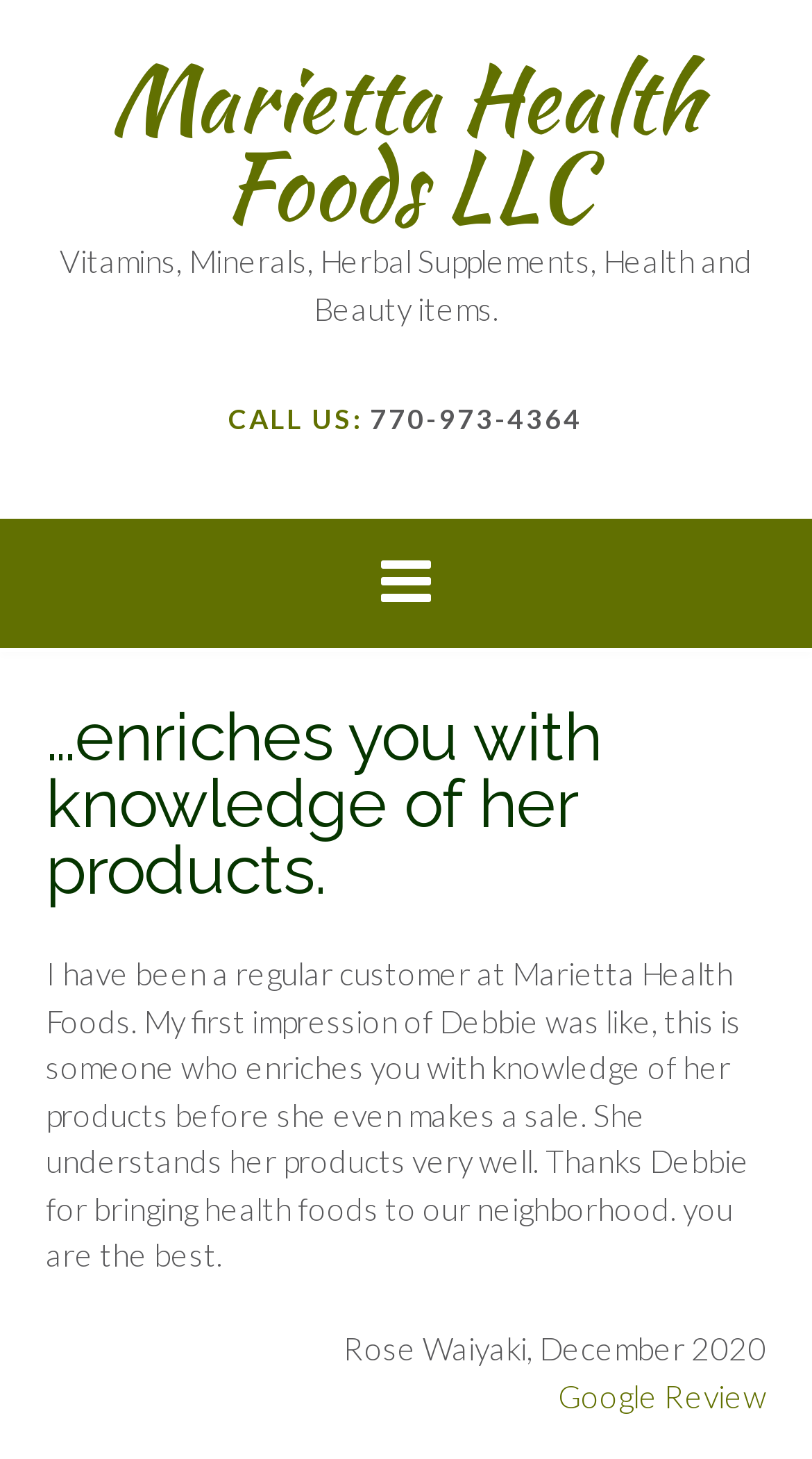Please respond to the question with a concise word or phrase:
Who wrote the review about Marietta Health Foods?

Rose Waiyaki